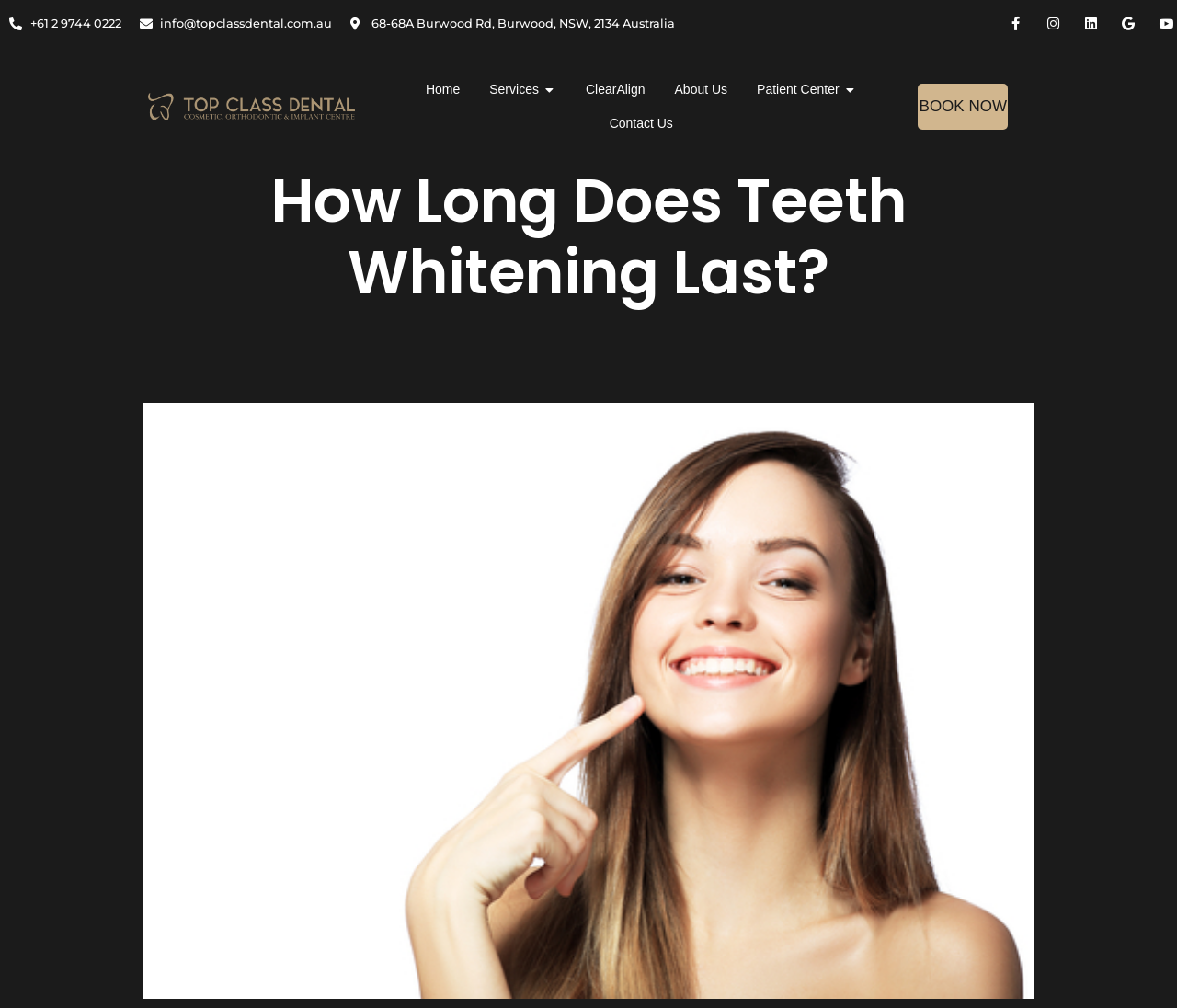Based on the image, please elaborate on the answer to the following question:
What is the address of Top Class Dental?

I found the address by looking at the top section of the webpage, where the contact information is usually displayed. The address is a link with the text '68-68A Burwood Rd, Burwood, NSW, 2134 Australia'.